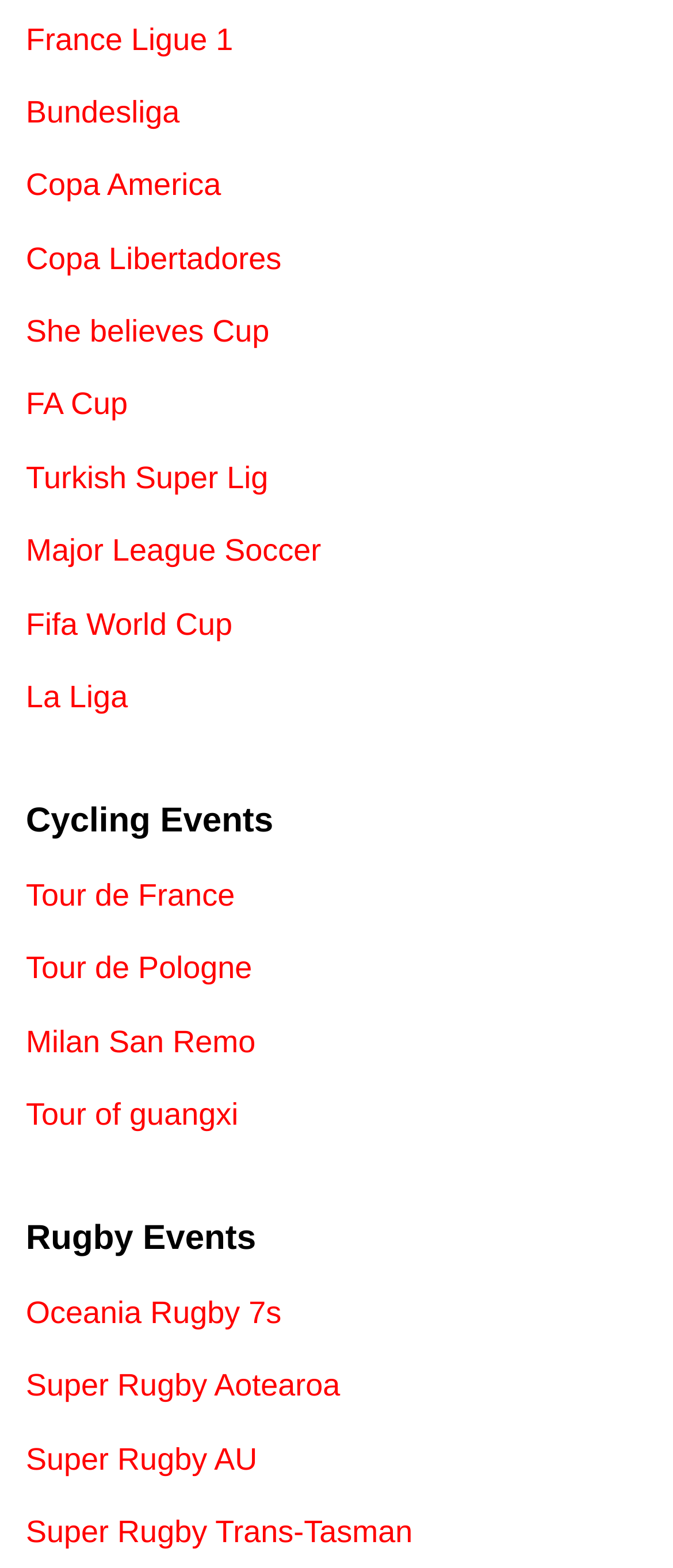Please locate the bounding box coordinates for the element that should be clicked to achieve the following instruction: "Check Oceania Rugby 7s". Ensure the coordinates are given as four float numbers between 0 and 1, i.e., [left, top, right, bottom].

[0.038, 0.826, 0.418, 0.848]